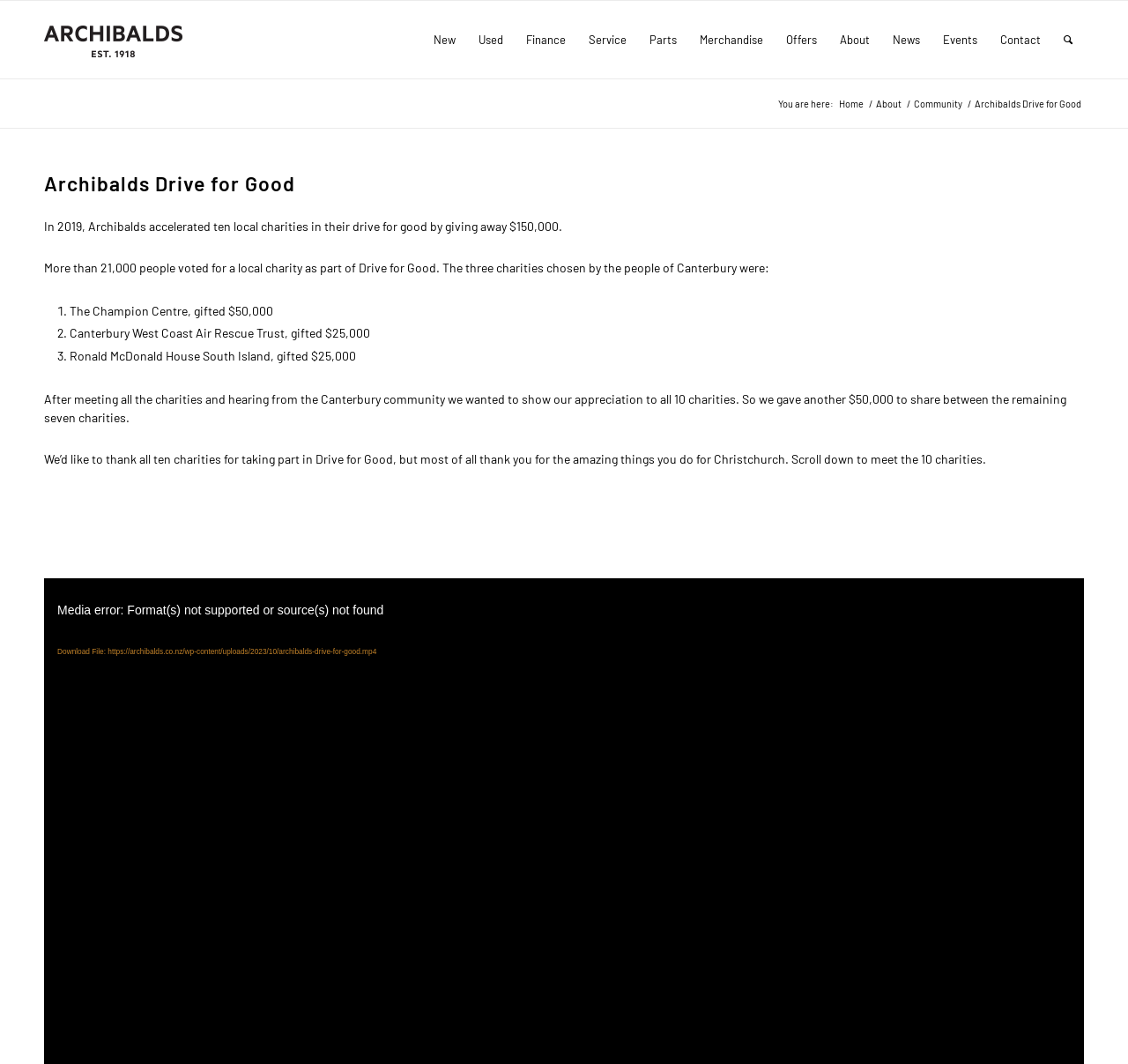Deliver a detailed narrative of the webpage's visual and textual elements.

The webpage is about Archibalds' "Drive for Good" initiative, which supported local charities in 2019. At the top of the page, there is a navigation menu with 11 items, including "New", "Used", "Finance", "Service", "Parts", "Merchandise", "Offers", "About", "News", "Events", and "Contact". Below the menu, there is a breadcrumb trail indicating the current page location.

The main content of the page is divided into sections. The first section has a heading "Archibalds Drive for Good" and a brief description of the initiative, stating that Archibalds gave away $150,000 to local charities in 2019. Below this, there is a paragraph explaining that over 21,000 people voted for a local charity as part of the initiative.

The next section lists the three charities chosen by the people of Canterbury, along with the amount of money they received. The list is formatted with numbered markers and includes the names of the charities and the amounts they received.

Following this, there is a paragraph explaining that Archibalds showed appreciation to all 10 charities by giving an additional $50,000 to share between the remaining seven charities. The paragraph also thanks the charities for their participation and invites the reader to scroll down to meet the 10 charities.

At the bottom of the page, there is a link to download a file, likely a video, related to the "Drive for Good" initiative. There is also a static text element with a media error message, indicating that a media file may not be supported or found.